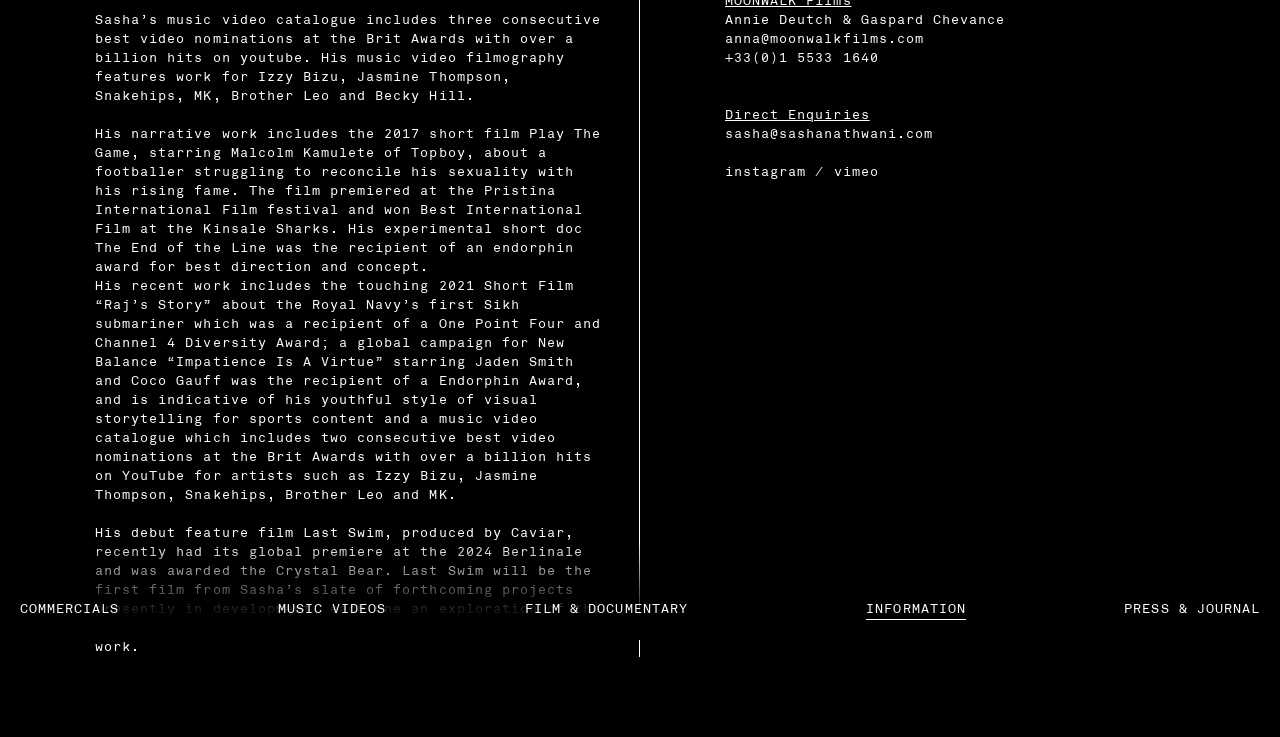Using the format (top-left x, top-left y, bottom-right x, bottom-right y), and given the element description, identify the bounding box coordinates within the screenshot: Film & Documentary

[0.41, 0.814, 0.537, 0.84]